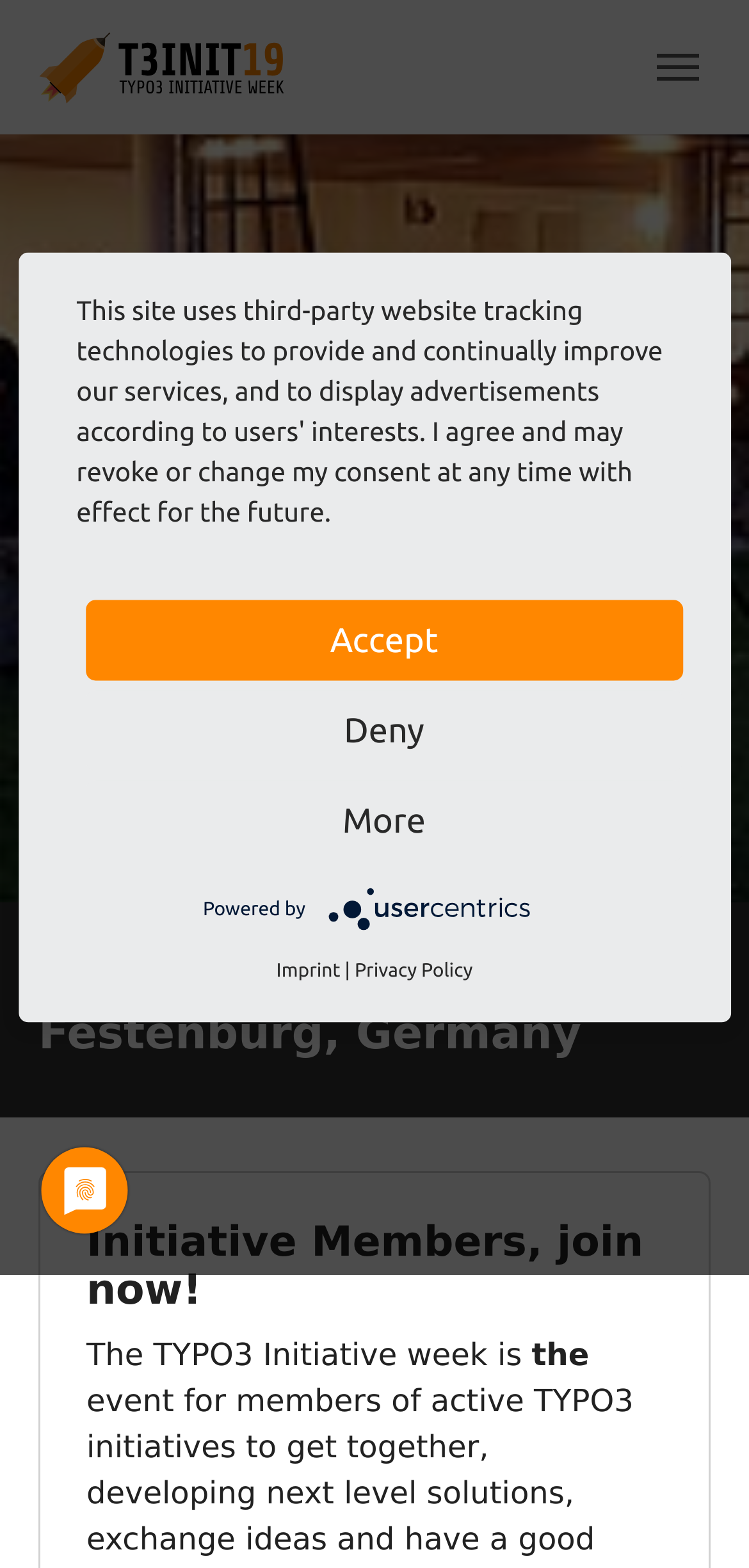Please provide a short answer using a single word or phrase for the question:
What is the location of the event?

Festenburg, Harz, Germany